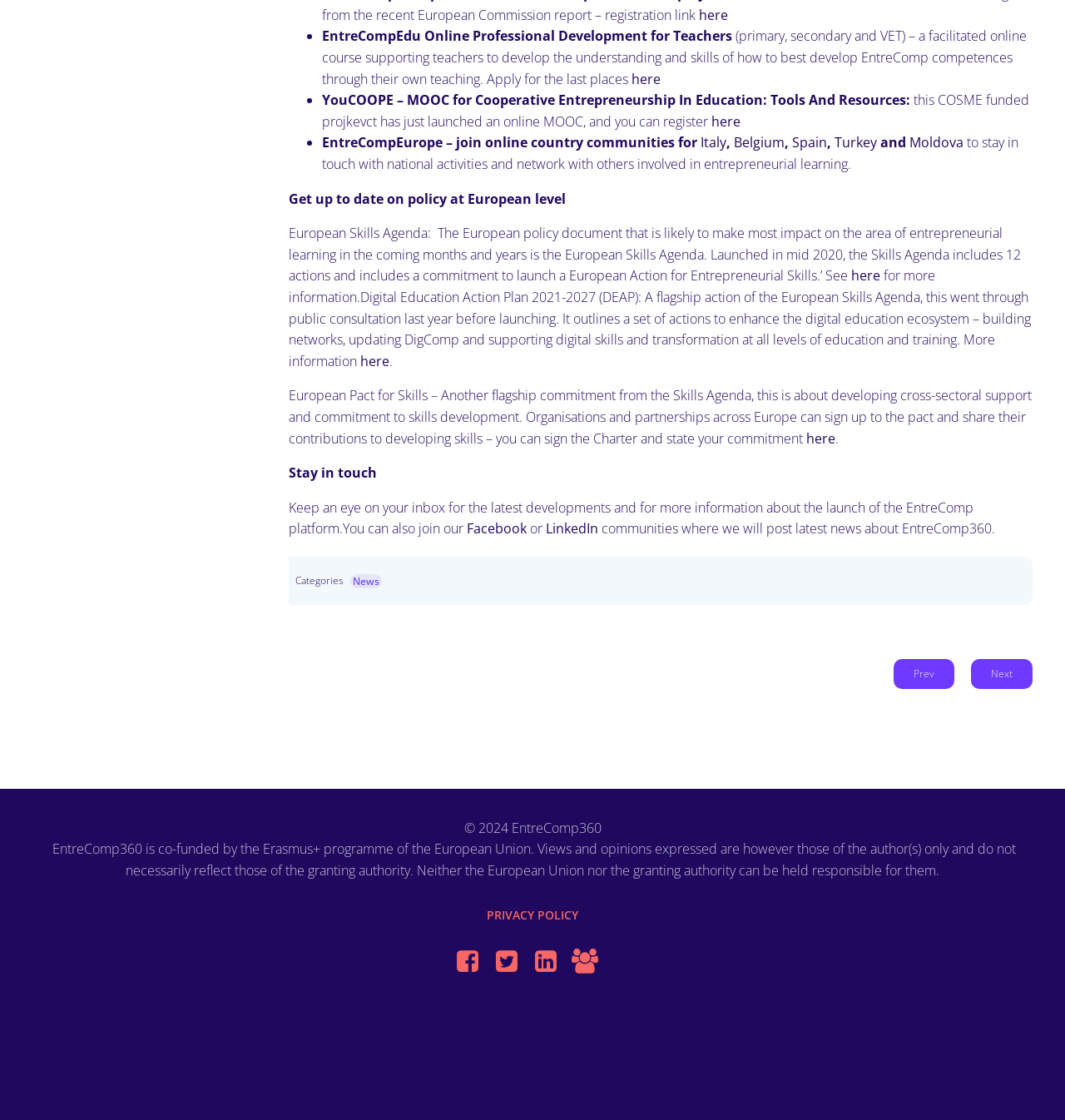Identify the bounding box coordinates of the region I need to click to complete this instruction: "Join the Italy community".

[0.658, 0.119, 0.682, 0.136]